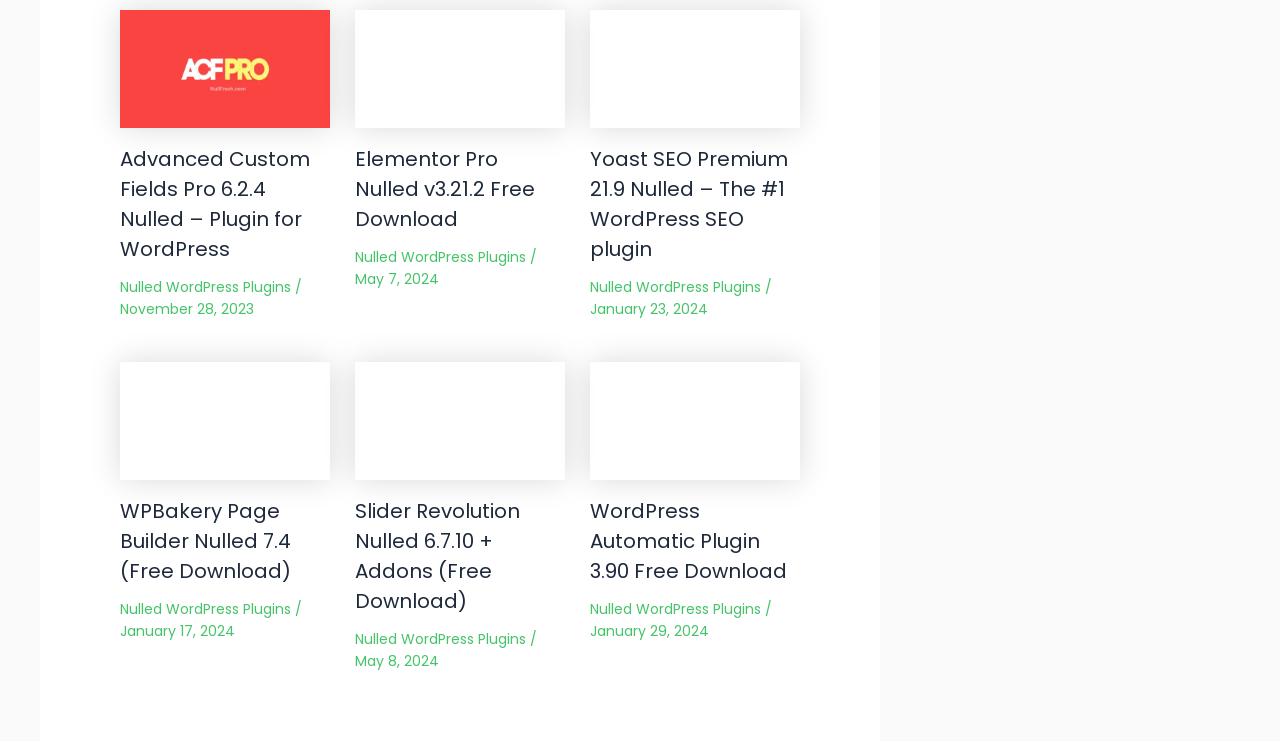Please respond in a single word or phrase: 
What is the name of the plugin with the longest name?

Slider Revolution Nulled 6.7.10 + Addons